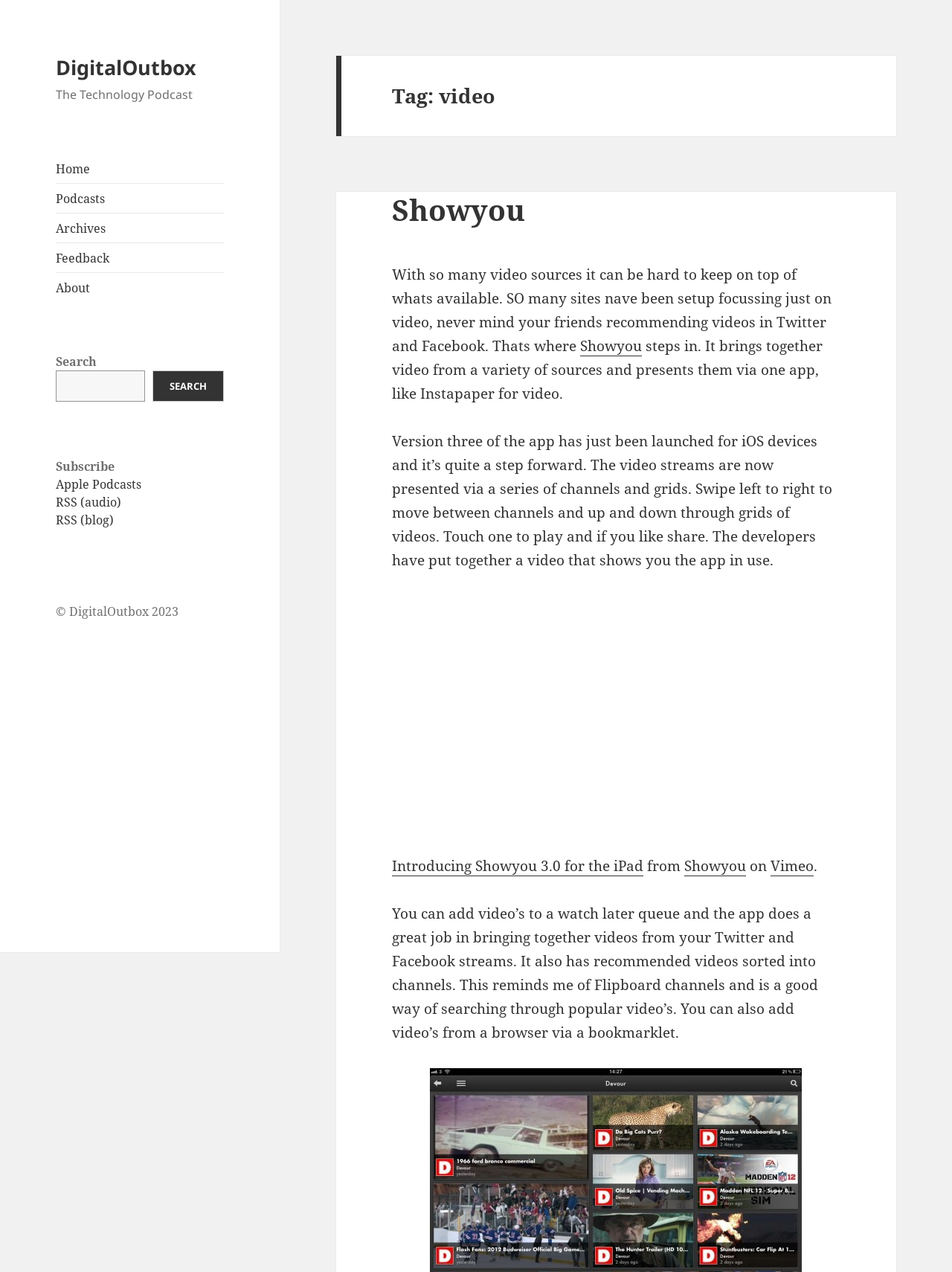Please identify the bounding box coordinates of the area that needs to be clicked to follow this instruction: "Search for a video".

[0.059, 0.291, 0.153, 0.316]